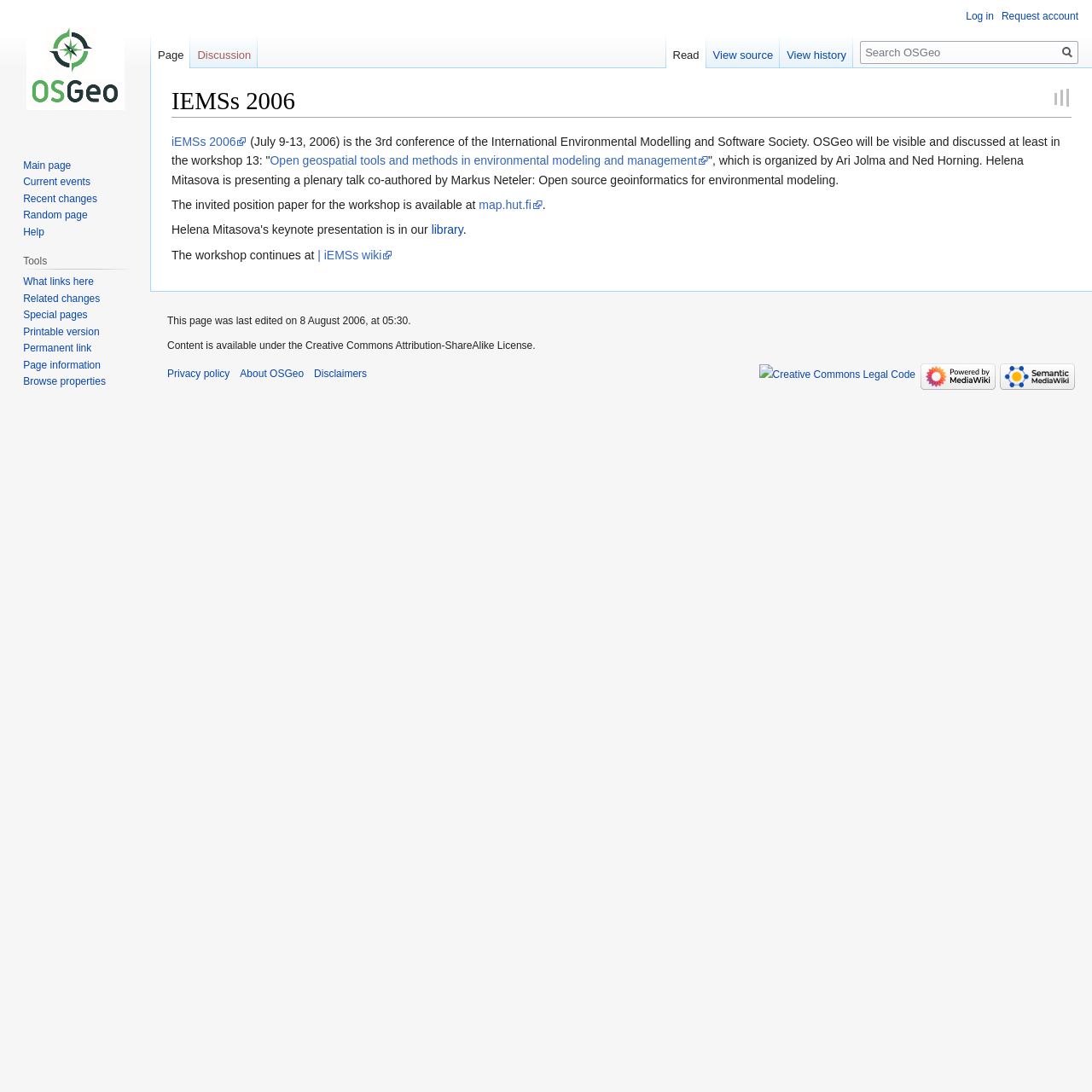Write a detailed summary of the webpage.

The webpage is about IEMSs 2006, a conference of the International Environmental Modelling and Software Society, in collaboration with OSGeo. At the top, there is a heading "IEMSs 2006" followed by a brief description of the conference, which took place from July 9-13, 2006. Below this, there are links to related topics, including a workshop on open geospatial tools and methods in environmental modeling and management.

On the left side, there are several navigation menus, including "Personal tools", "Namespaces", "Views", and "Tools". These menus contain various links to different pages and functions, such as logging in, requesting an account, viewing page history, and accessing special pages.

In the main content area, there is a section about the conference, including a plenary talk by Helena Mitasova and a workshop organized by Ari Jolma and Ned Horning. There are also links to related resources, such as a map and a library.

At the bottom of the page, there is a section with information about the page itself, including when it was last edited and the licenses under which the content is available. There are also links to privacy policies, disclaimers, and other related pages.

Throughout the page, there are various links and buttons that allow users to navigate and interact with the content. There are also two images, one for Creative Commons Legal Code and another for Powered by MediaWiki, which are located at the bottom of the page.